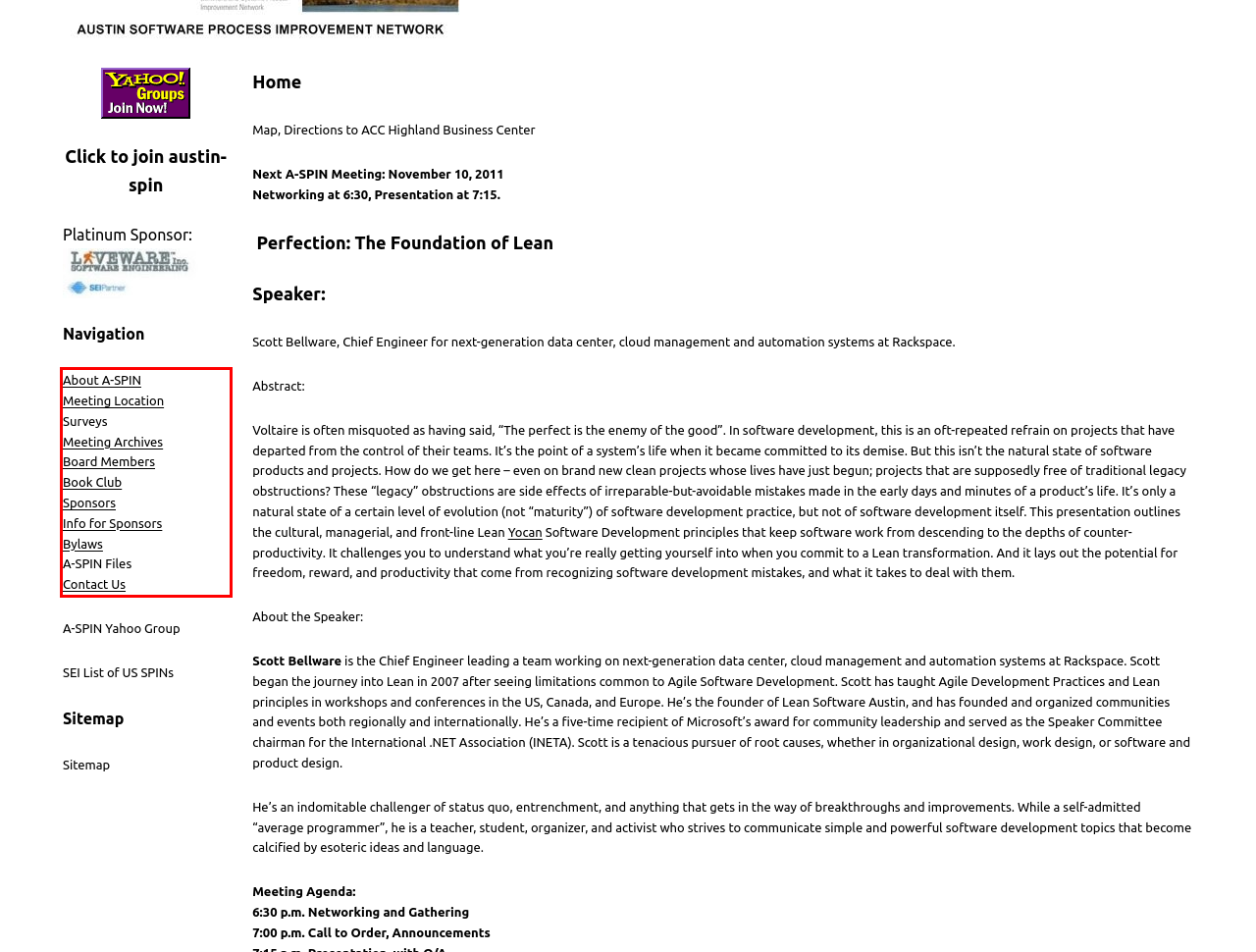The screenshot you have been given contains a UI element surrounded by a red rectangle. Use OCR to read and extract the text inside this red rectangle.

About A-SPIN Meeting Location Surveys Meeting Archives Board Members Book Club Sponsors Info for Sponsors Bylaws A-SPIN Files Contact Us